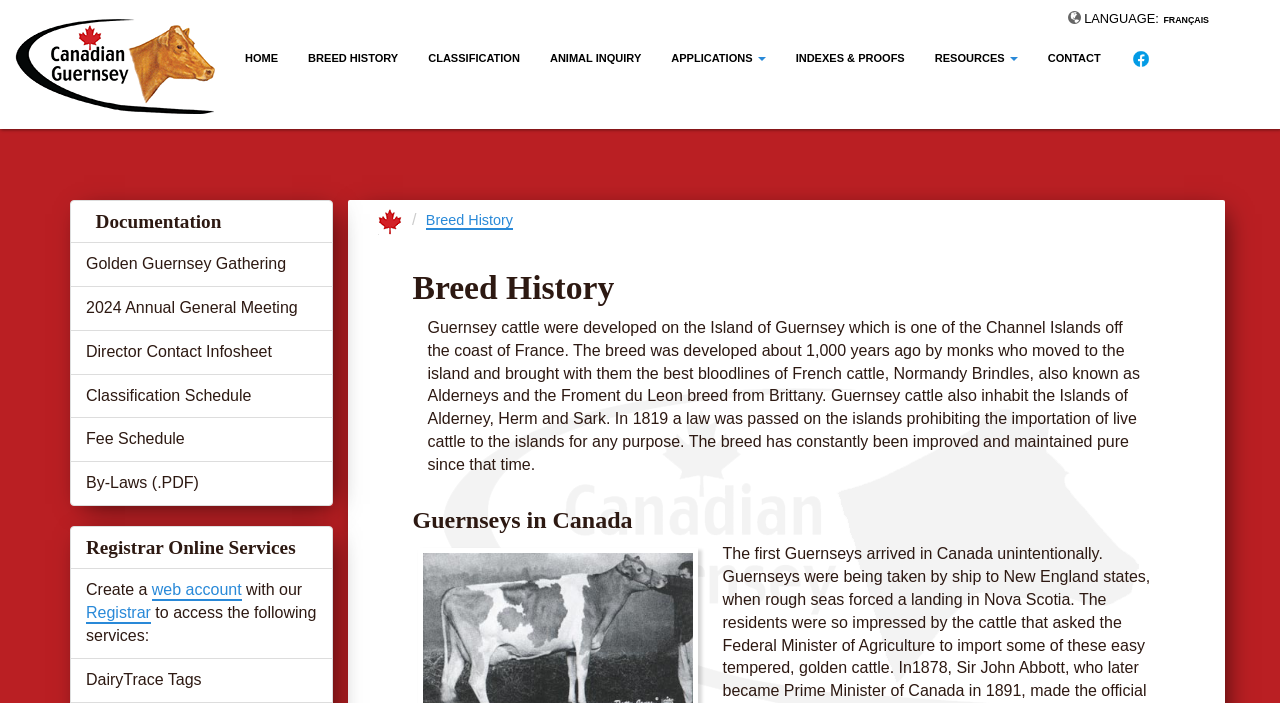What is the purpose of the 'APPLICATIONS' button?
Please provide a single word or phrase as your answer based on the image.

Has a popup menu